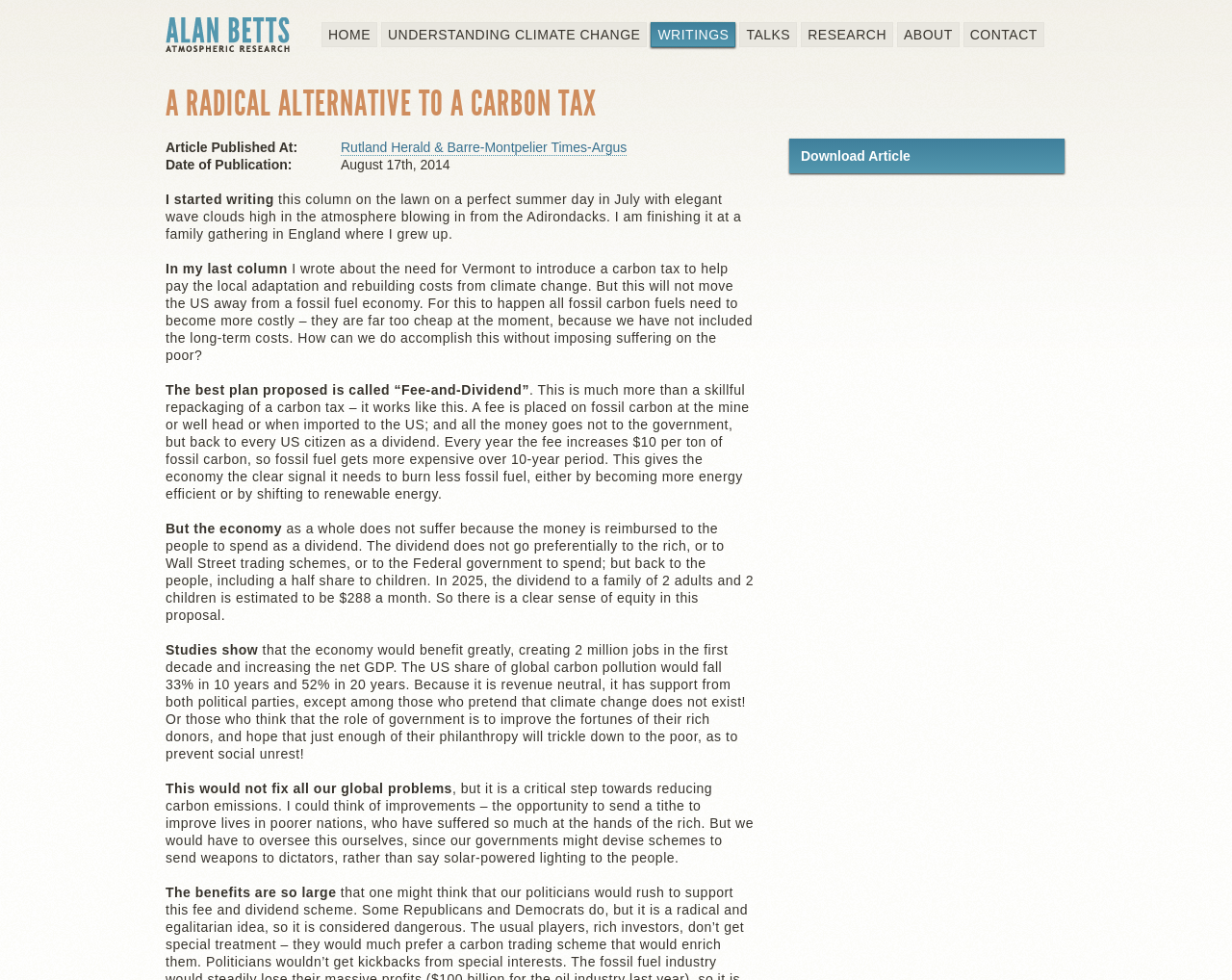Identify the bounding box for the described UI element. Provide the coordinates in (top-left x, top-left y, bottom-right x, bottom-right y) format with values ranging from 0 to 1: Rutland Herald & Barre-Montpelier Times-Argus

[0.277, 0.142, 0.509, 0.159]